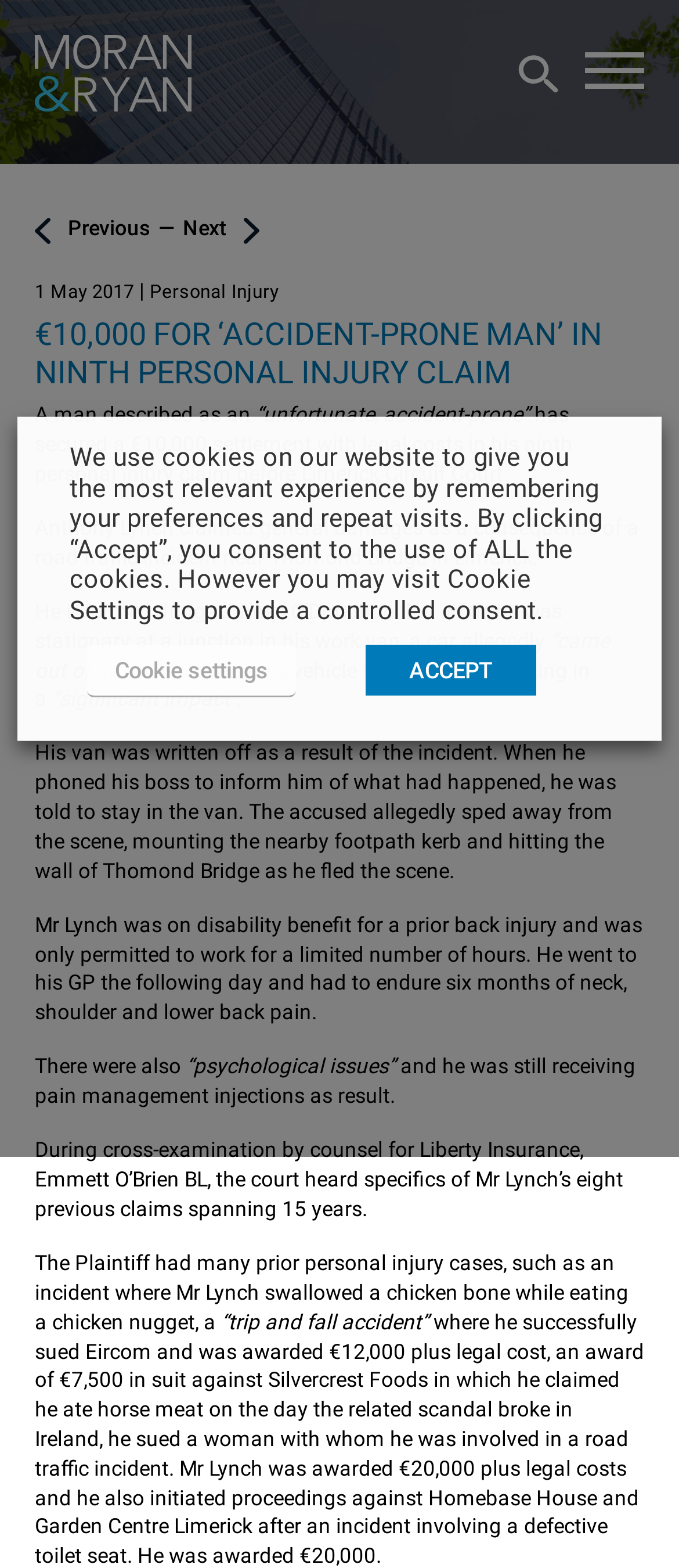Give a comprehensive overview of the webpage, including key elements.

This webpage appears to be a news article or blog post from a law firm, Moran and Ryan, based in Dublin. At the top left corner, there is a logo of the law firm, accompanied by a link to the home page. On the top right corner, there are two buttons, likely for navigation or social media links.

Below the top section, there is a header that spans the entire width of the page, containing a figure. Underneath the header, there is a navigation section labeled "Posts" with links to "Next" and "Previous" pages, as well as a date "1 May 2017" and a category label "Personal Injury".

The main content of the page is a news article with a heading "€10,000 FOR ‘ACCIDENT-PRONE MAN’ IN NINTH PERSONAL INJURY CLAIM". The article tells the story of a man who secured a €10,000 settlement with legal costs in his ninth personal injury claim. The text is divided into several paragraphs, describing the incident, the man's injuries, and the court proceedings.

At the bottom of the page, there is a dialog box for cookie consent, which informs users about the use of cookies on the website and provides options to accept or customize cookie settings.